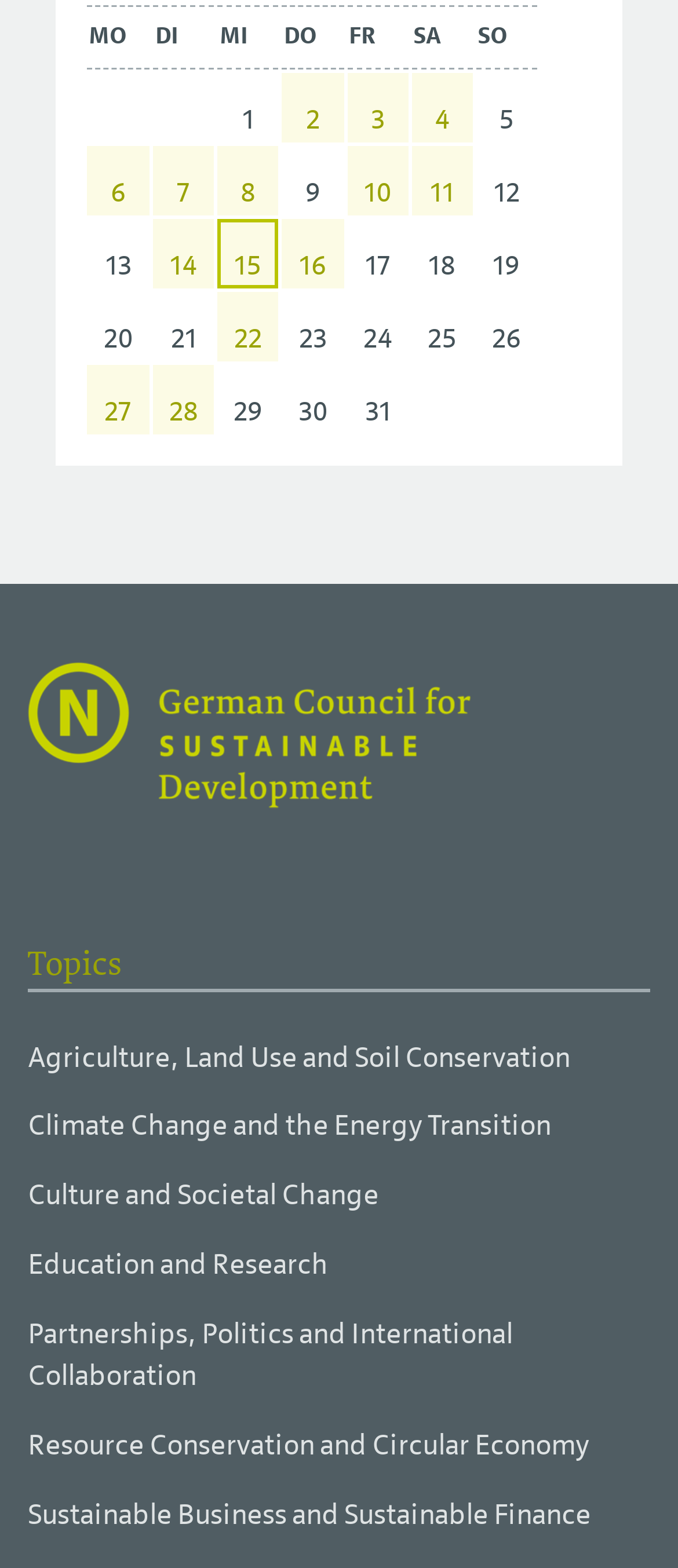Answer the question below in one word or phrase:
How many links are there under the 'Topics' heading?

8